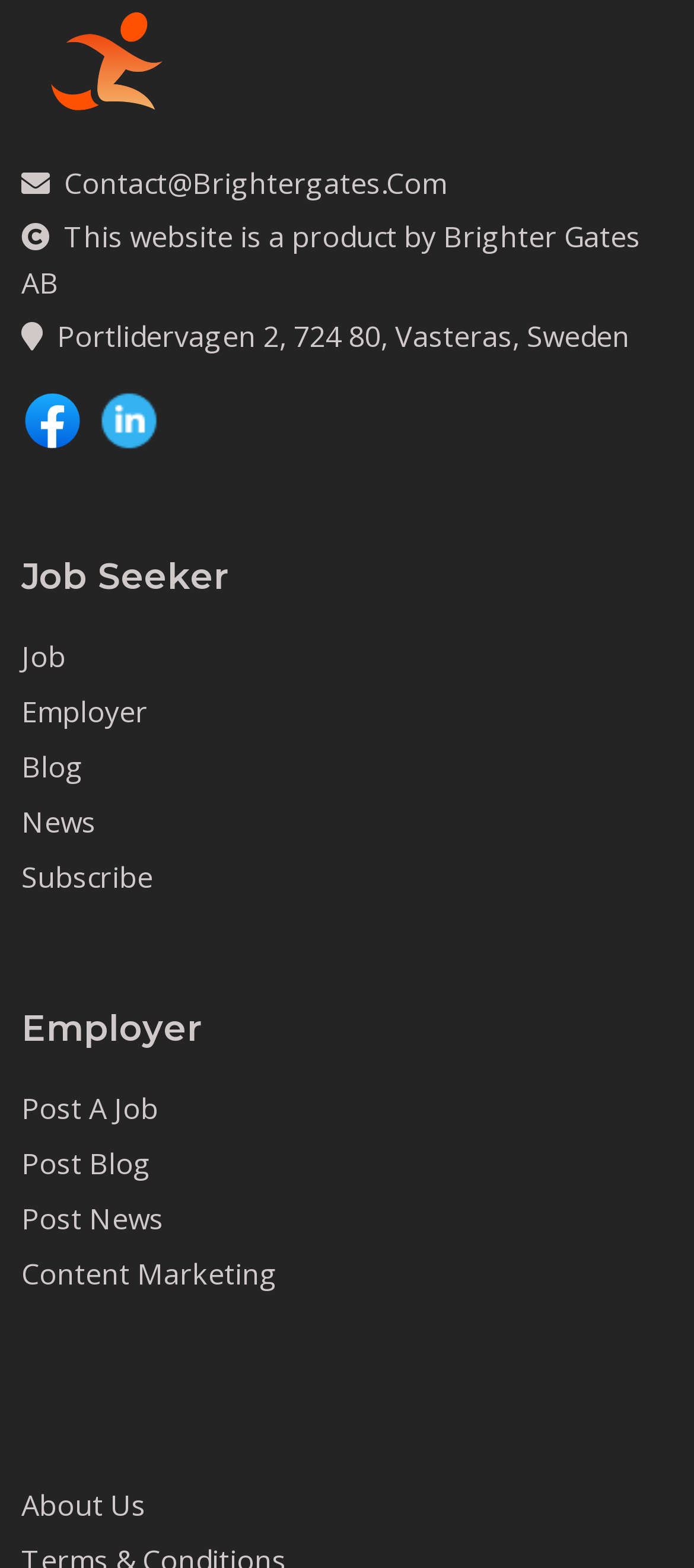How many categories are there for job seekers?
Based on the image, please offer an in-depth response to the question.

There are five categories for job seekers, namely Job, Employer, Blog, News, and Subscribe, located at the top of the webpage, below the 'Job Seeker' heading.